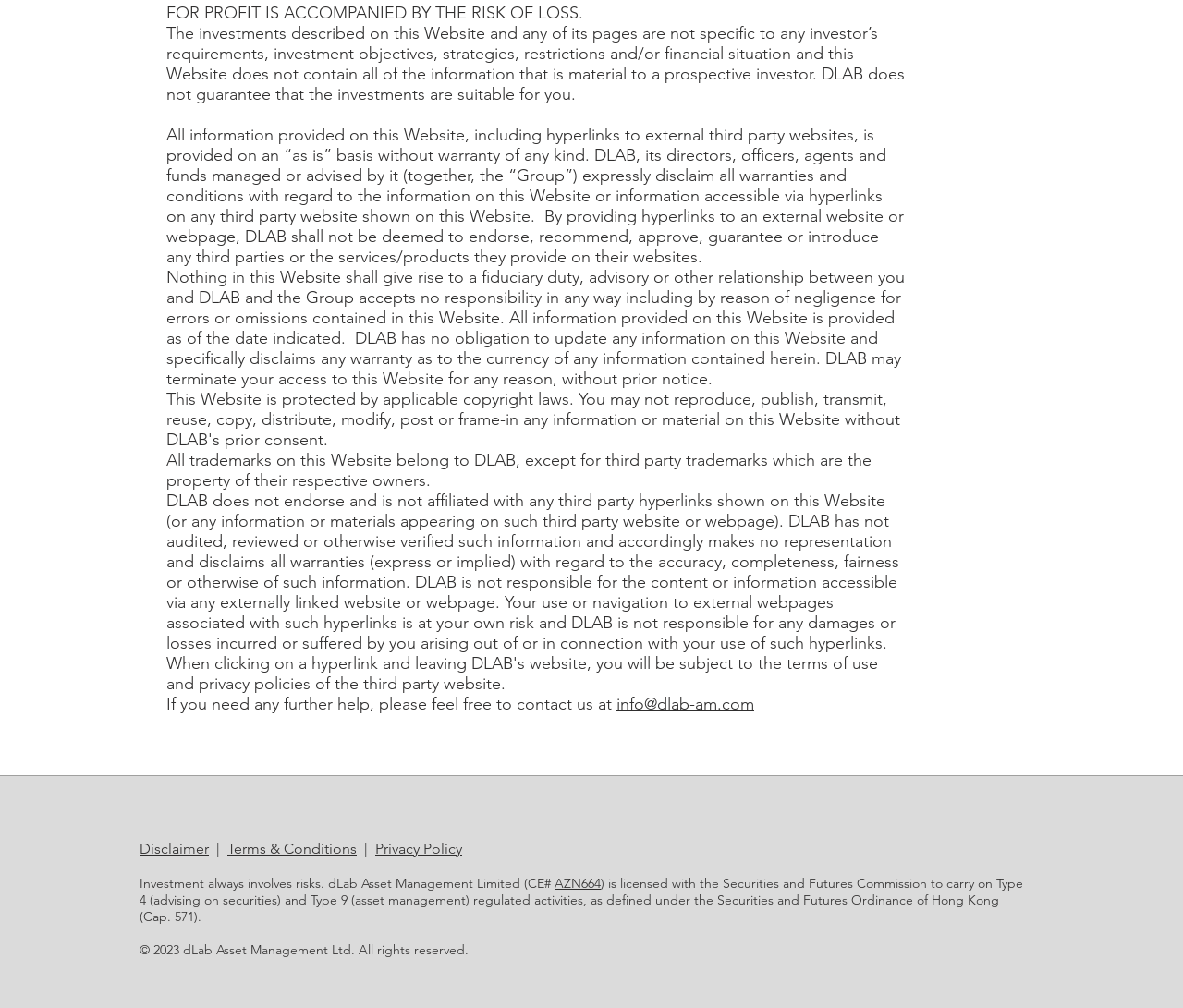Identify the bounding box of the UI element described as follows: "Terms & Conditions". Provide the coordinates as four float numbers in the range of 0 to 1 [left, top, right, bottom].

[0.192, 0.833, 0.302, 0.851]